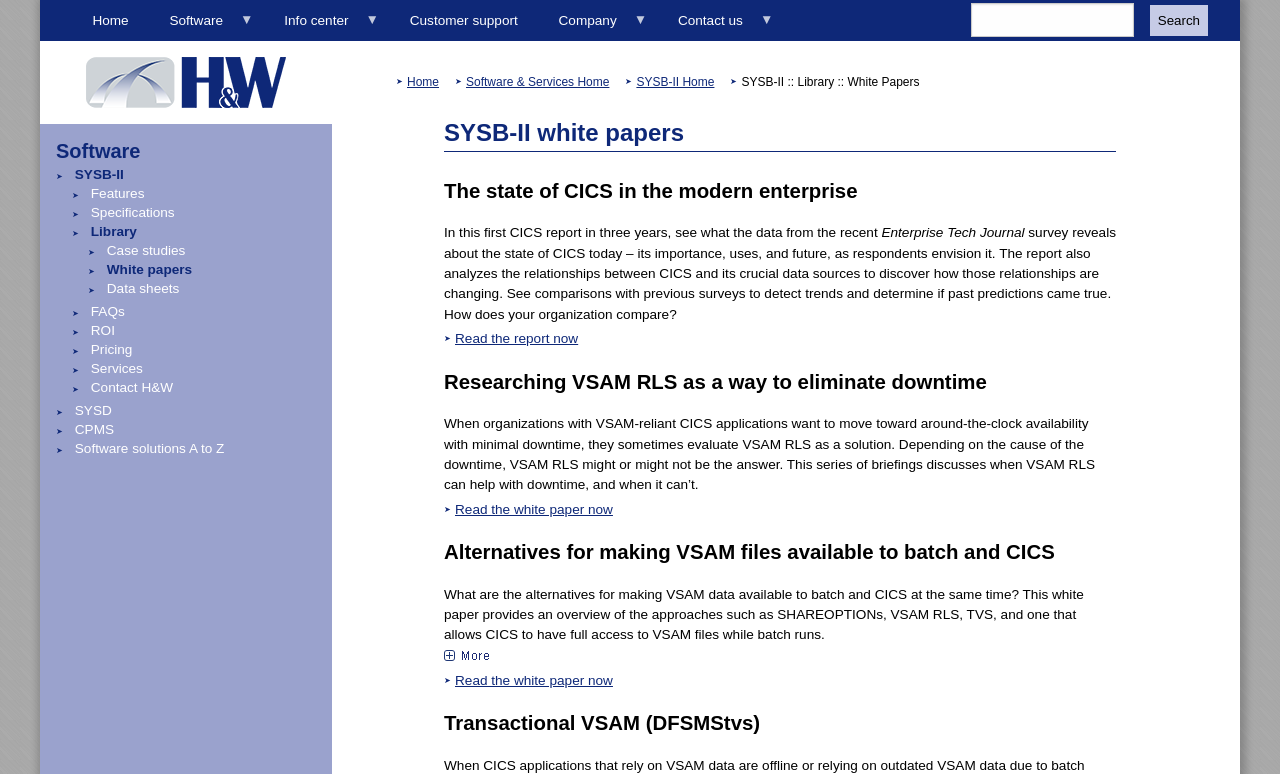Determine the bounding box coordinates of the target area to click to execute the following instruction: "Search for something."

[0.758, 0.004, 0.944, 0.048]